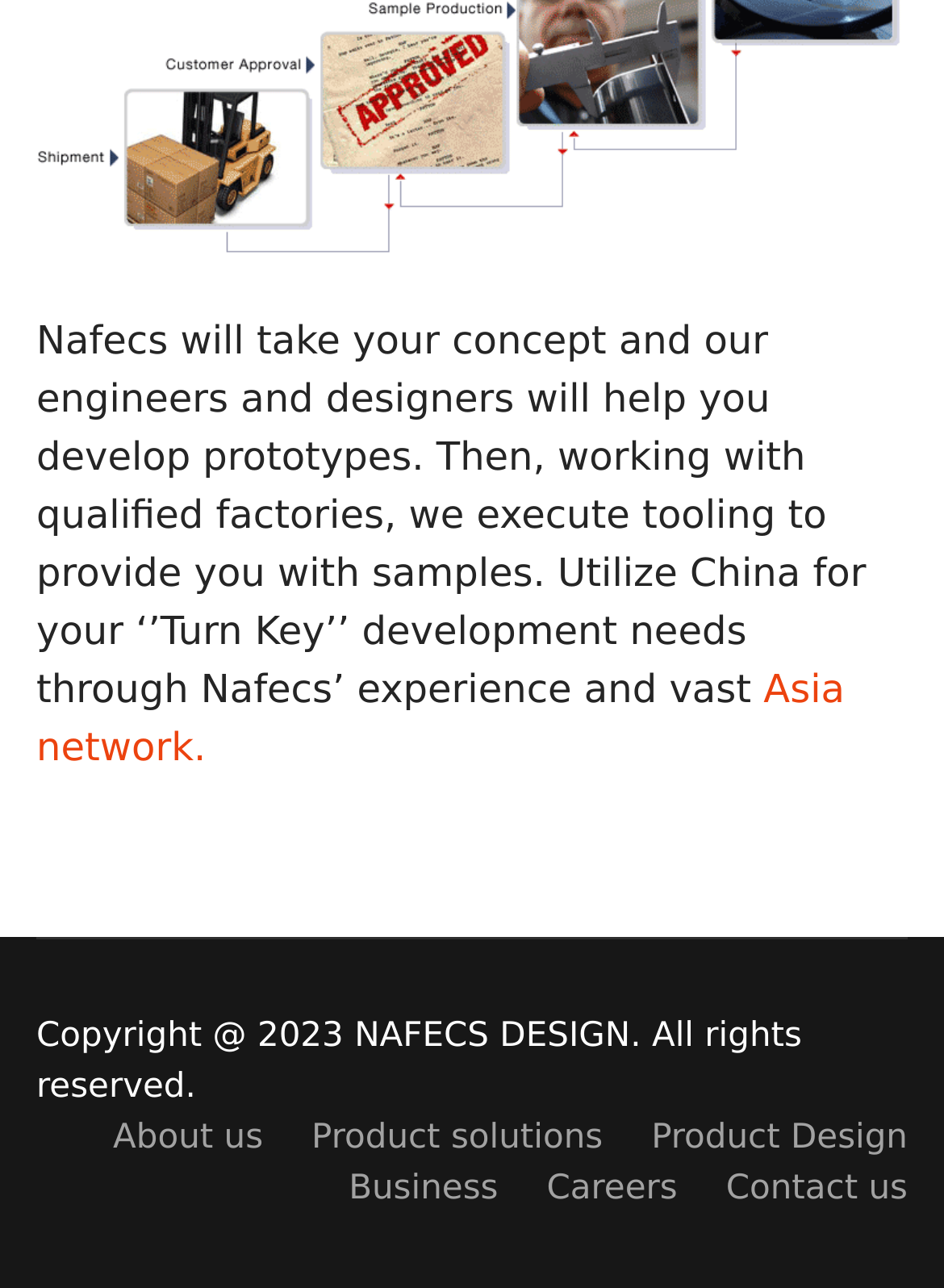What is the region mentioned in the StaticText element?
Please provide a single word or phrase answer based on the image.

Asia